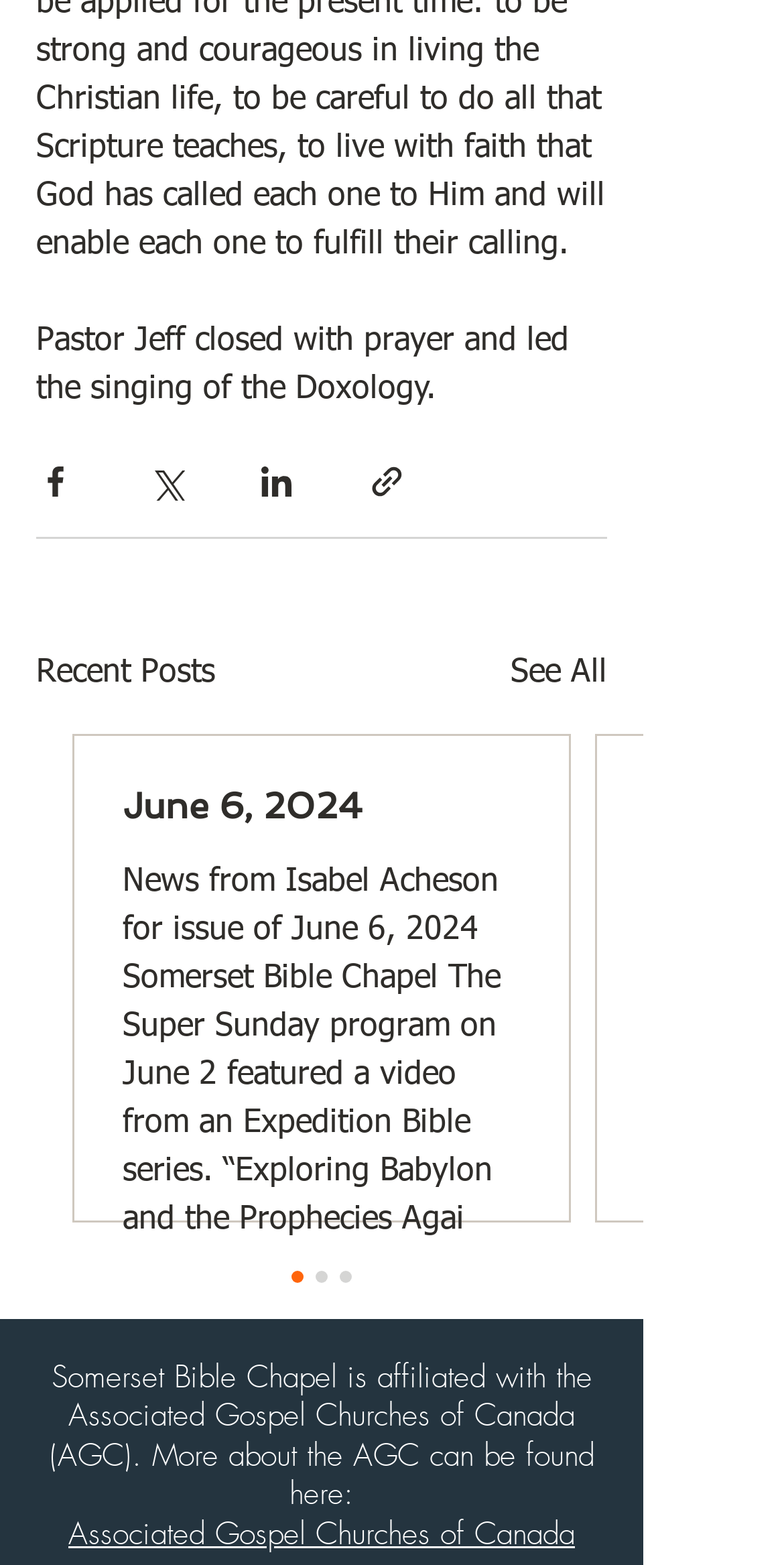Could you indicate the bounding box coordinates of the region to click in order to complete this instruction: "Share via Facebook".

[0.046, 0.295, 0.095, 0.319]